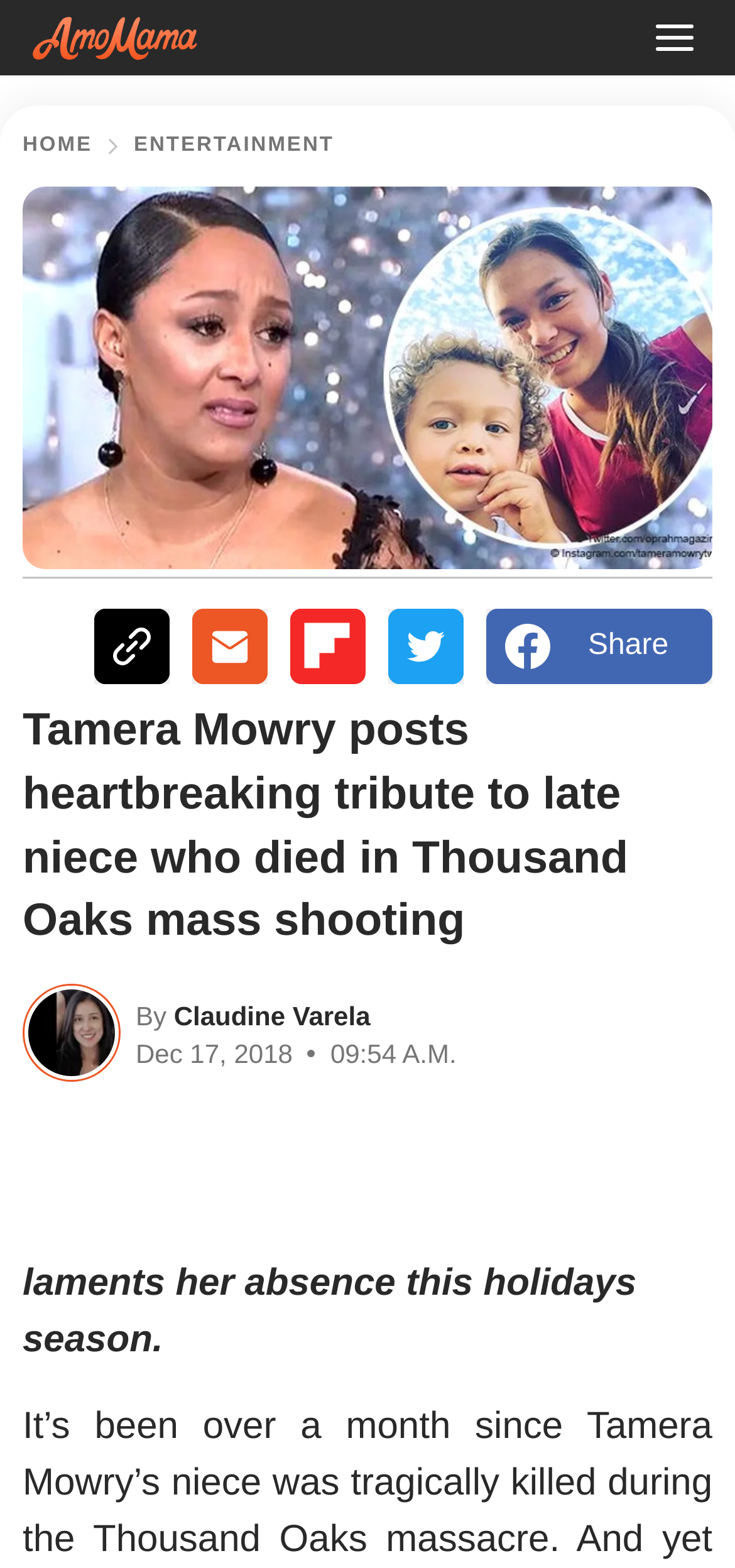Pinpoint the bounding box coordinates for the area that should be clicked to perform the following instruction: "View the image of Claudine Varela".

[0.033, 0.628, 0.162, 0.688]